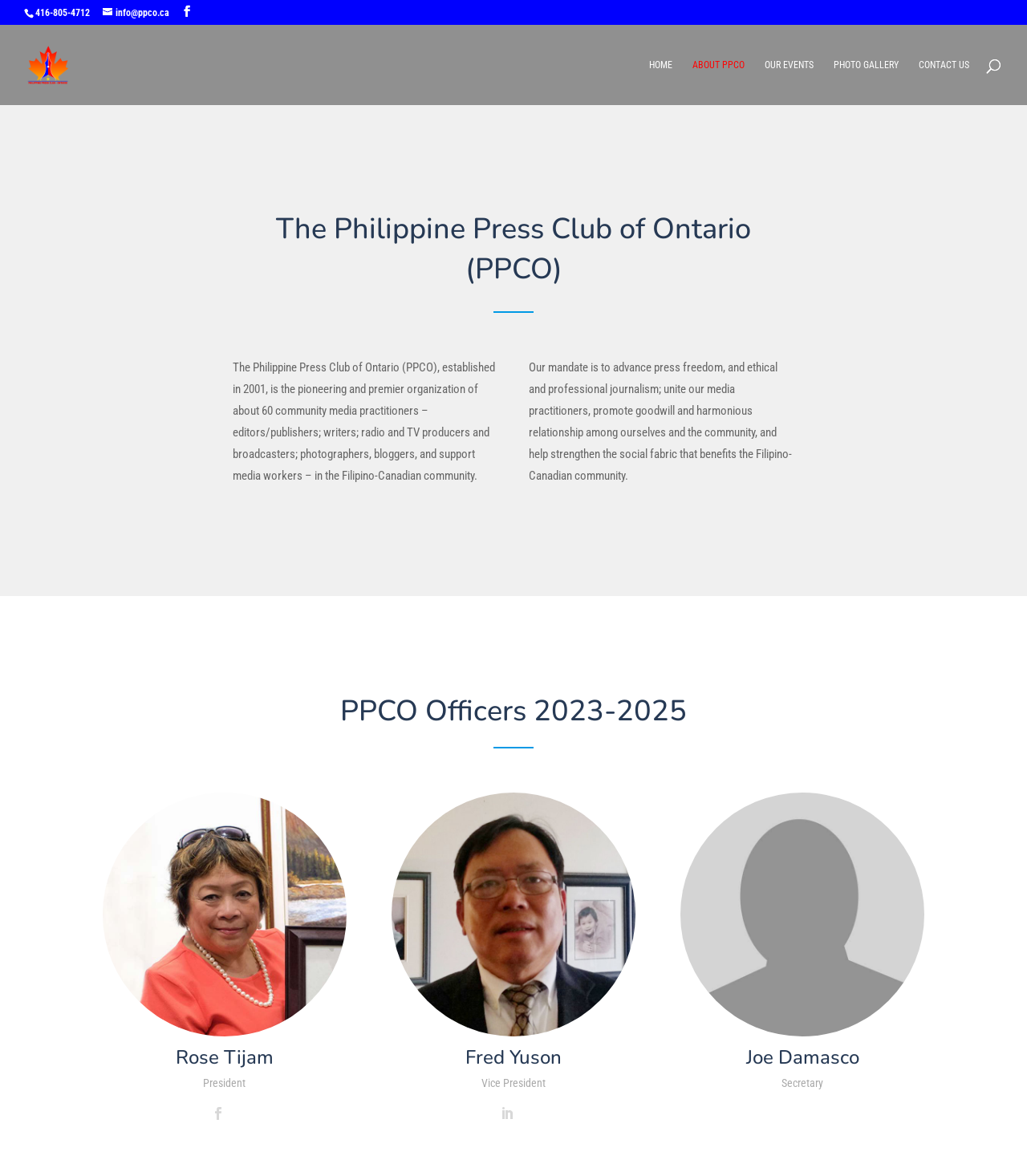With reference to the image, please provide a detailed answer to the following question: What is the mandate of PPCO?

The mandate of PPCO can be found in the paragraph below the heading 'The Philippine Press Club of Ontario (PPCO)', which states that PPCO aims to advance press freedom, and ethical and professional journalism.